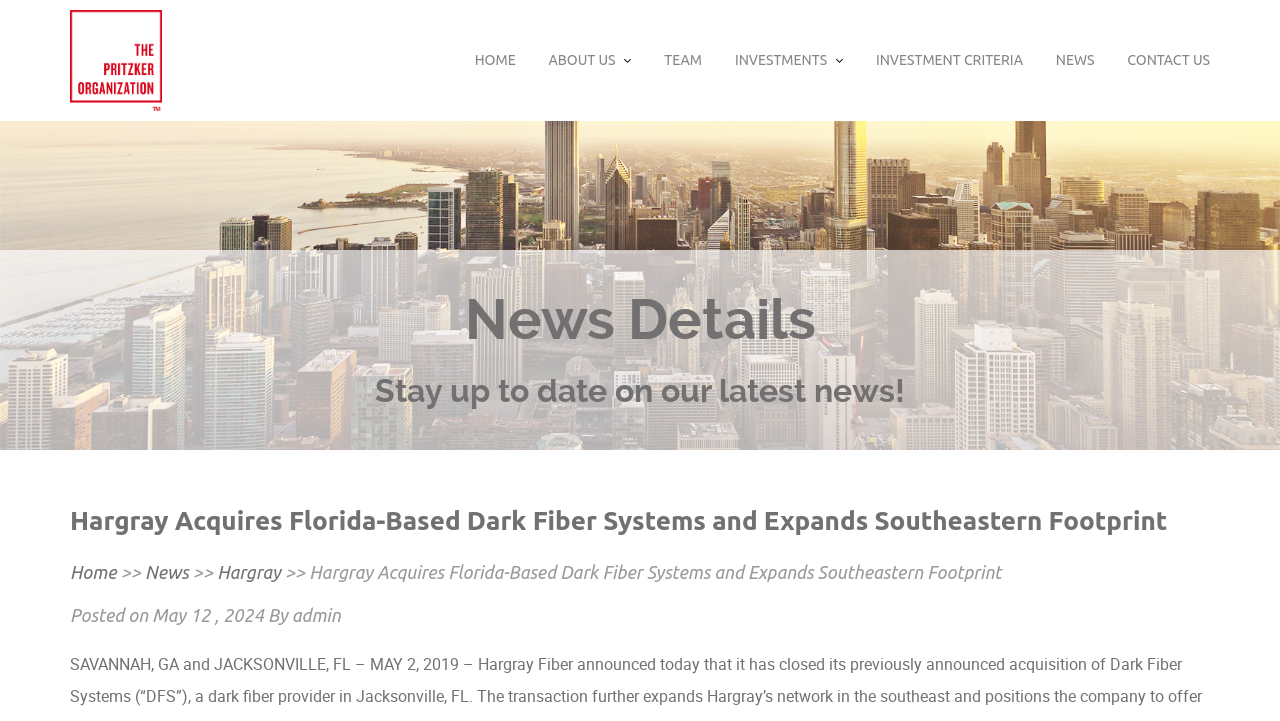Give an in-depth explanation of the webpage layout and content.

The webpage appears to be a news article page from a company website. At the top left corner, there is a site logo image linked to the homepage. Next to the logo, there is a navigation menu with links to various sections of the website, including "HOME", "ABOUT US", "TEAM", "INVESTMENTS", "INVESTMENT CRITERIA", "NEWS", and "CONTACT US". These links are positioned horizontally, with "HOME" on the left and "CONTACT US" on the right.

Below the navigation menu, there is a heading that reads "News Details". Underneath this heading, there is a brief paragraph of text that encourages visitors to stay up to date on the latest news.

The main content of the page is an article with the title "Hargray Acquires Florida-Based Dark Fiber Systems and Expands Southeastern Footprint". This title is displayed prominently in the center of the page. Below the title, there is a breadcrumb navigation menu that shows the path to the current article, with links to "Home", "News", and "Hargray".

Further down the page, there is a heading that displays the publication date and author of the article, "Posted on May 12, 2024 By admin".